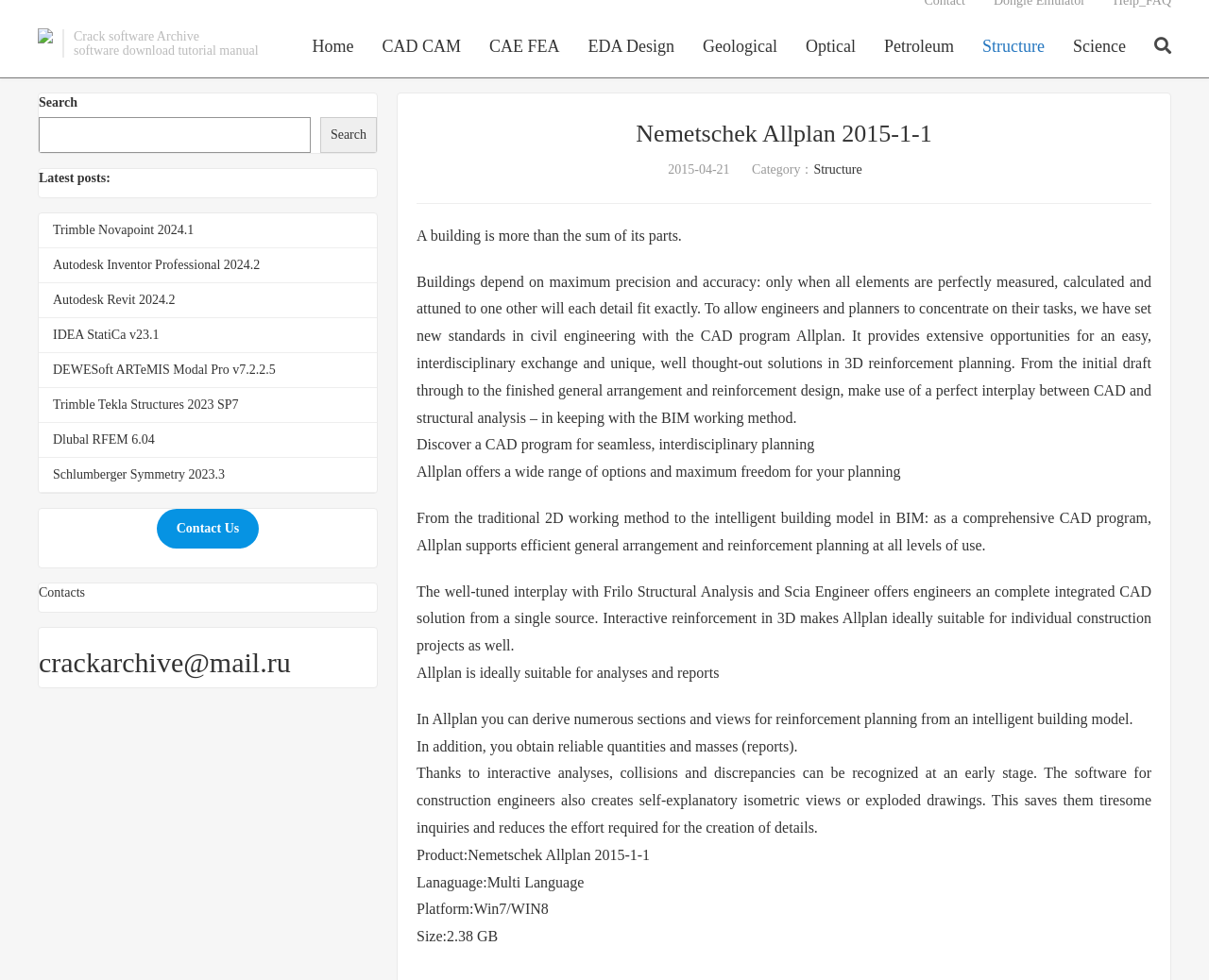Can you identify the bounding box coordinates of the clickable region needed to carry out this instruction: 'Search for something'? The coordinates should be four float numbers within the range of 0 to 1, stated as [left, top, right, bottom].

[0.032, 0.146, 0.257, 0.183]